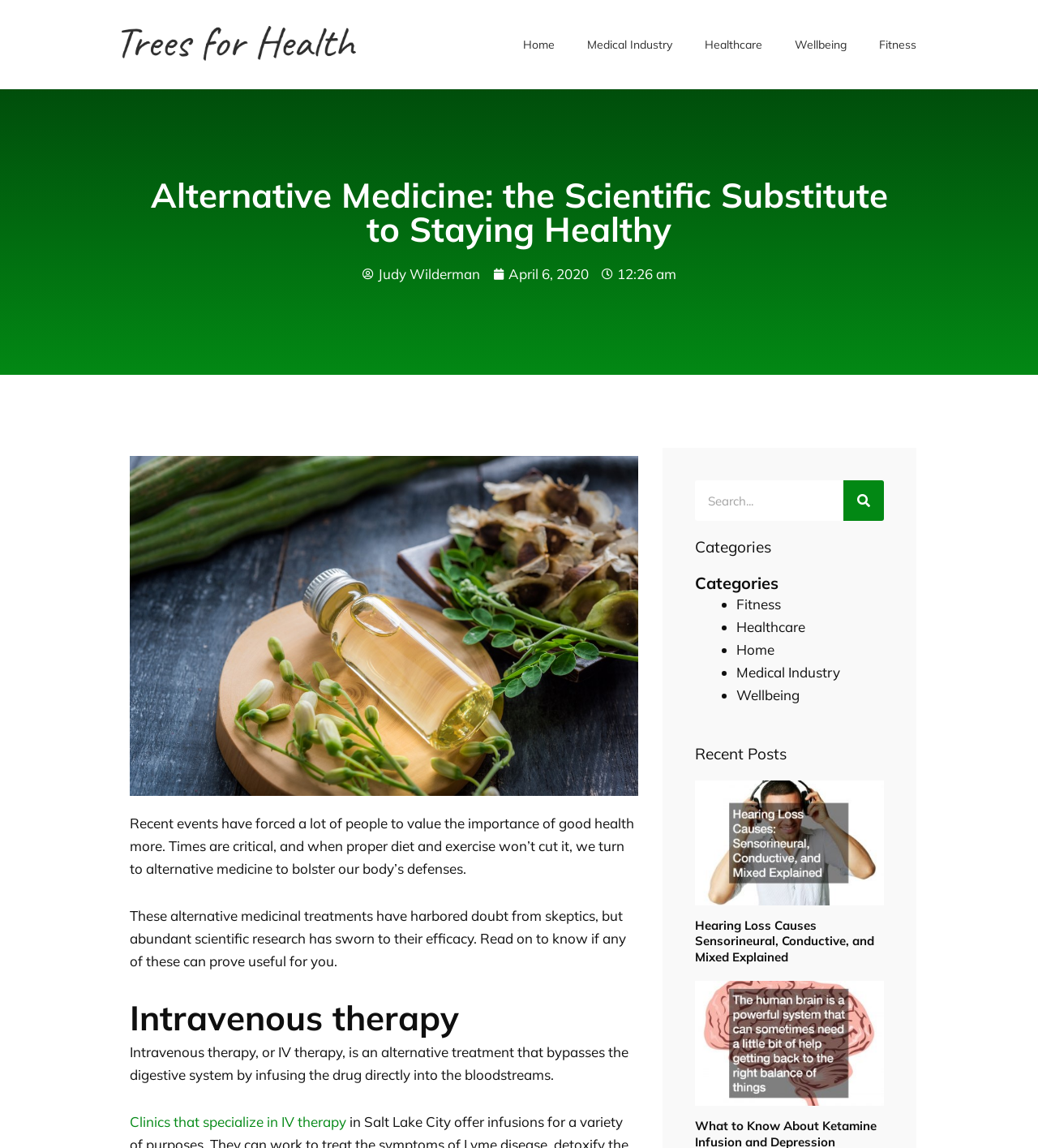Locate the bounding box of the UI element described by: "parent_node: Search name="s" placeholder="Search..."" in the given webpage screenshot.

[0.669, 0.418, 0.812, 0.454]